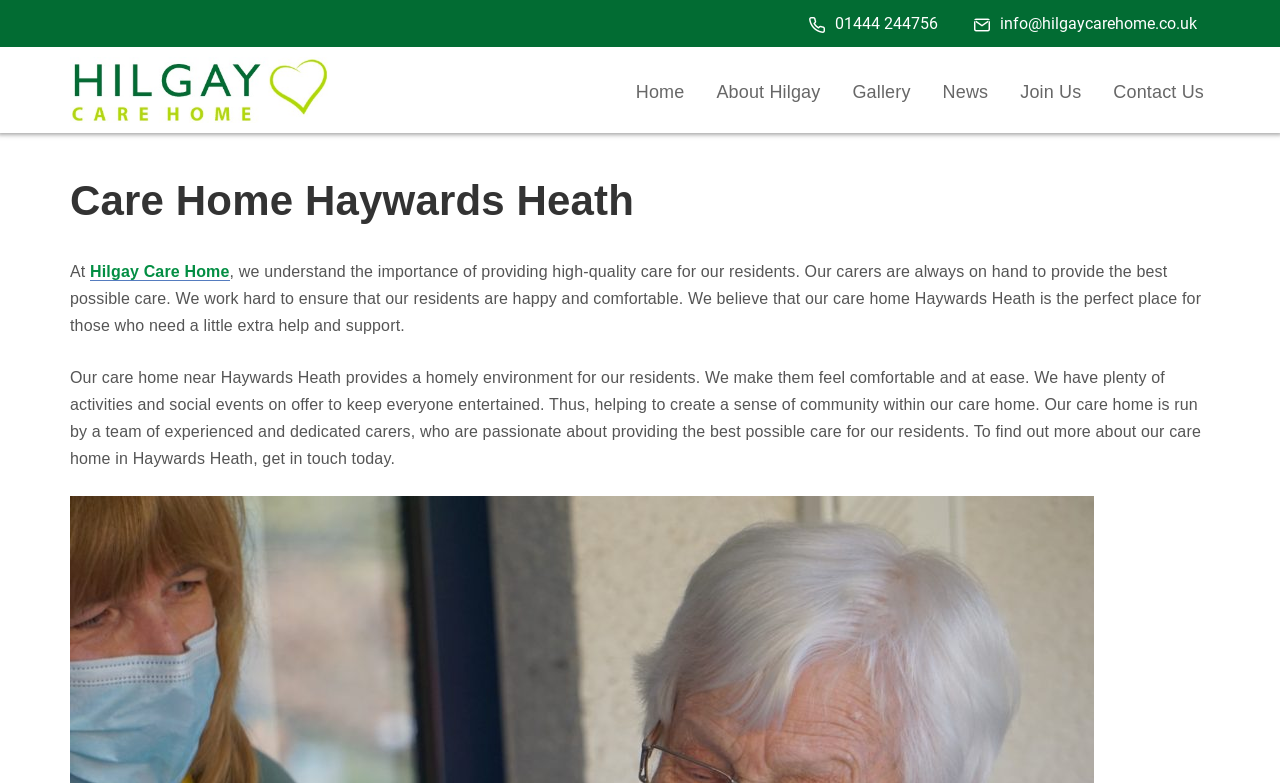Specify the bounding box coordinates of the area to click in order to execute this command: 'Click on Home'. The coordinates should consist of four float numbers ranging from 0 to 1, and should be formatted as [left, top, right, bottom].

None